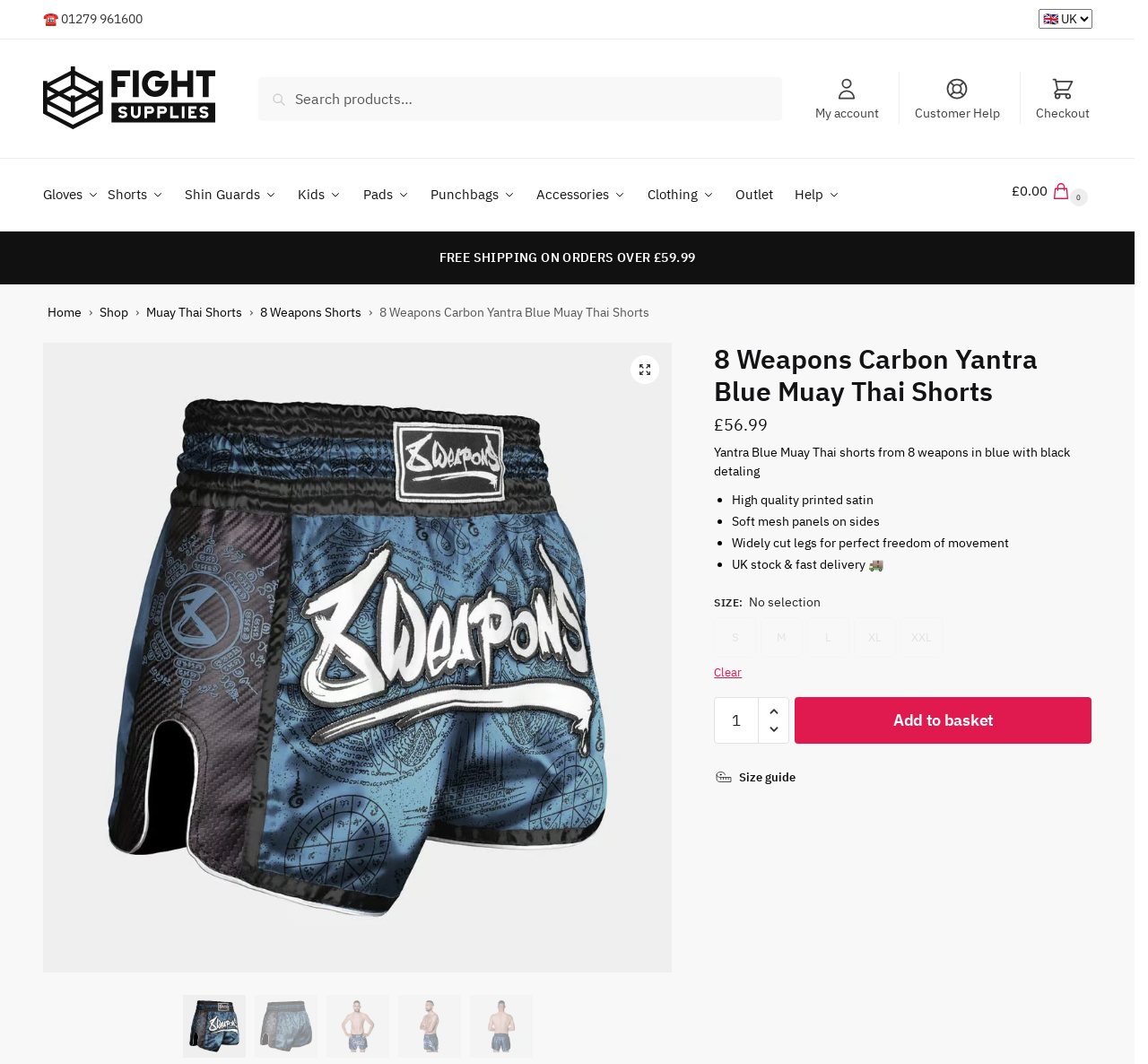Consider the image and give a detailed and elaborate answer to the question: 
What is the material of the Muay Thai shorts?

The material of the Muay Thai shorts is listed in the product description as 'High quality printed satin', which is one of the features of the product.